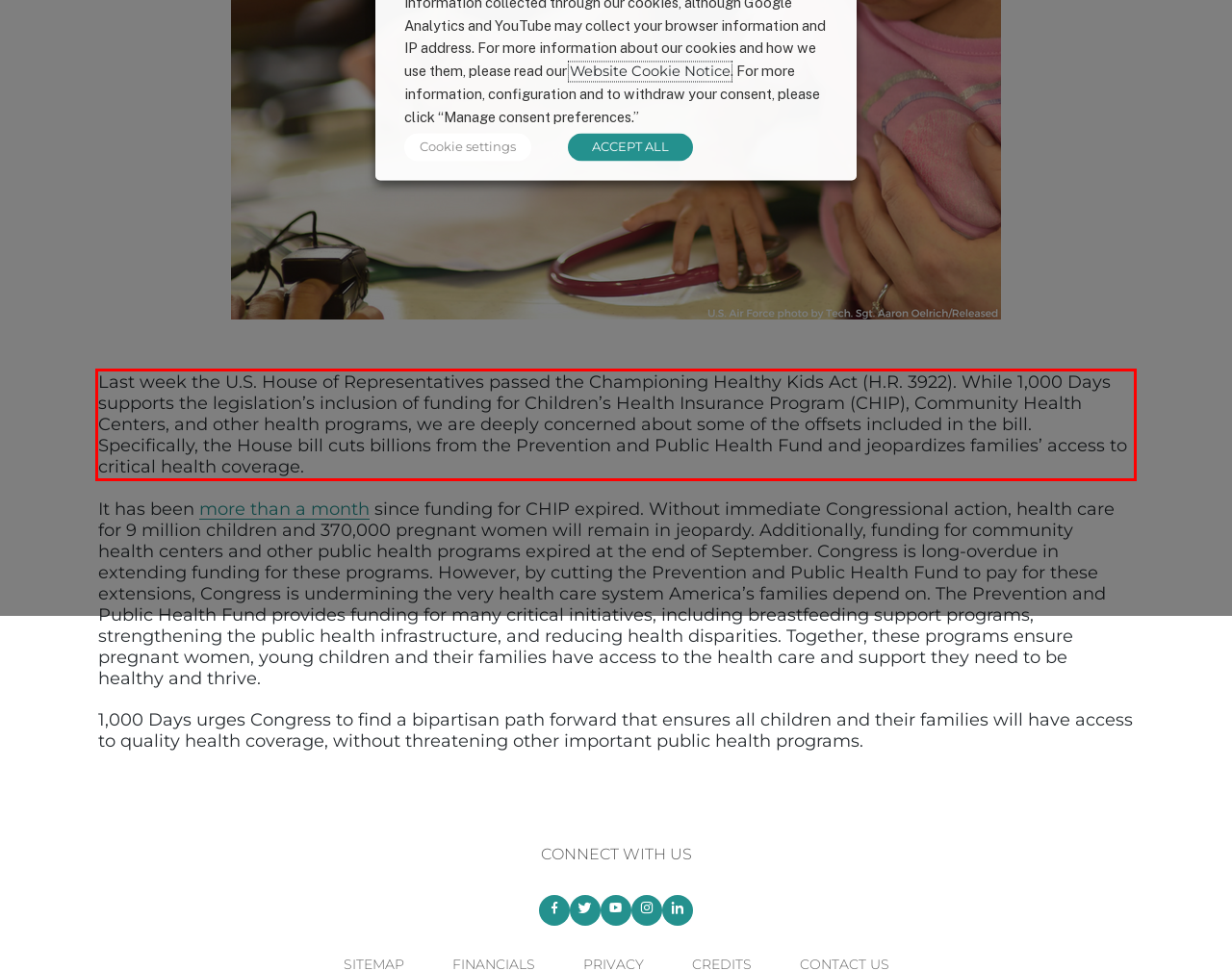There is a screenshot of a webpage with a red bounding box around a UI element. Please use OCR to extract the text within the red bounding box.

Last week the U.S. House of Representatives passed the Championing Healthy Kids Act (H.R. 3922). While 1,000 Days supports the legislation’s inclusion of funding for Children’s Health Insurance Program (CHIP), Community Health Centers, and other health programs, we are deeply concerned about some of the offsets included in the bill. Specifically, the House bill cuts billions from the Prevention and Public Health Fund and jeopardizes families’ access to critical health coverage.